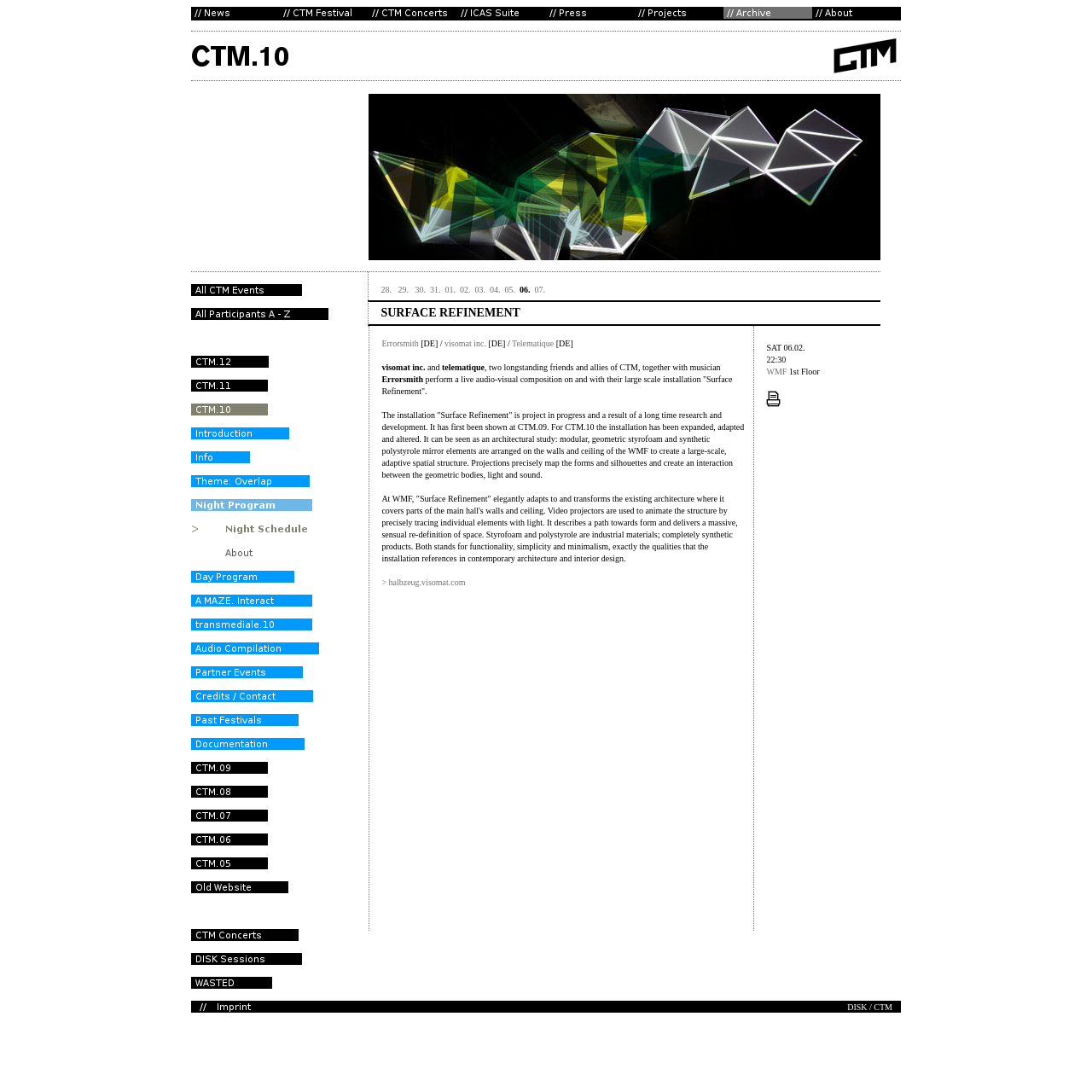Who are the performers of the live audio-visual composition?
Using the details from the image, give an elaborate explanation to answer the question.

The performers of the live audio-visual composition can be found in the main content area, where it is listed as 'Errorsmith [DE] / visomat inc. [DE] / Telematique [DE]'.